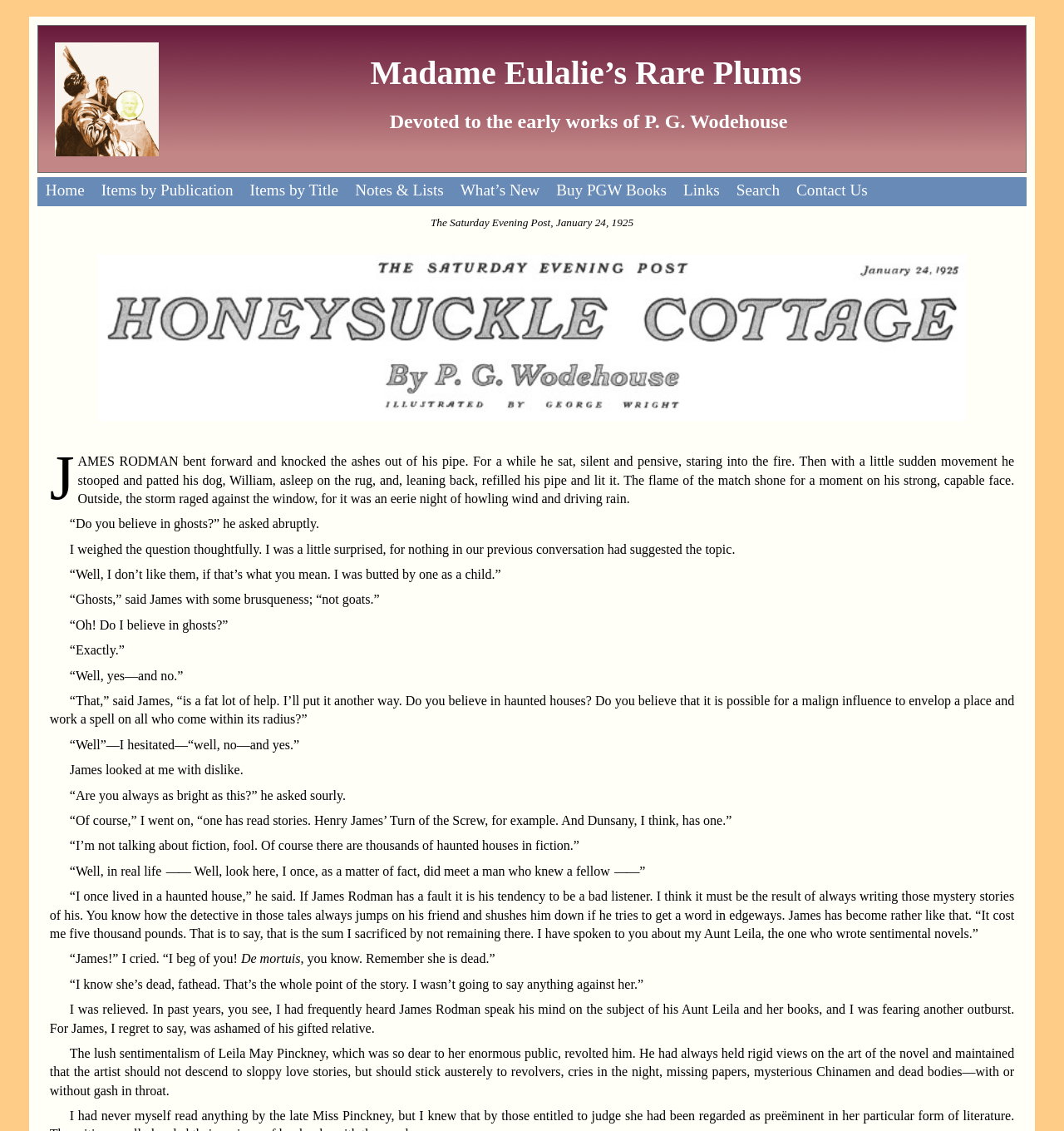Please identify the bounding box coordinates of the element's region that should be clicked to execute the following instruction: "Click on the 'What’s New' link". The bounding box coordinates must be four float numbers between 0 and 1, i.e., [left, top, right, bottom].

[0.425, 0.157, 0.515, 0.182]